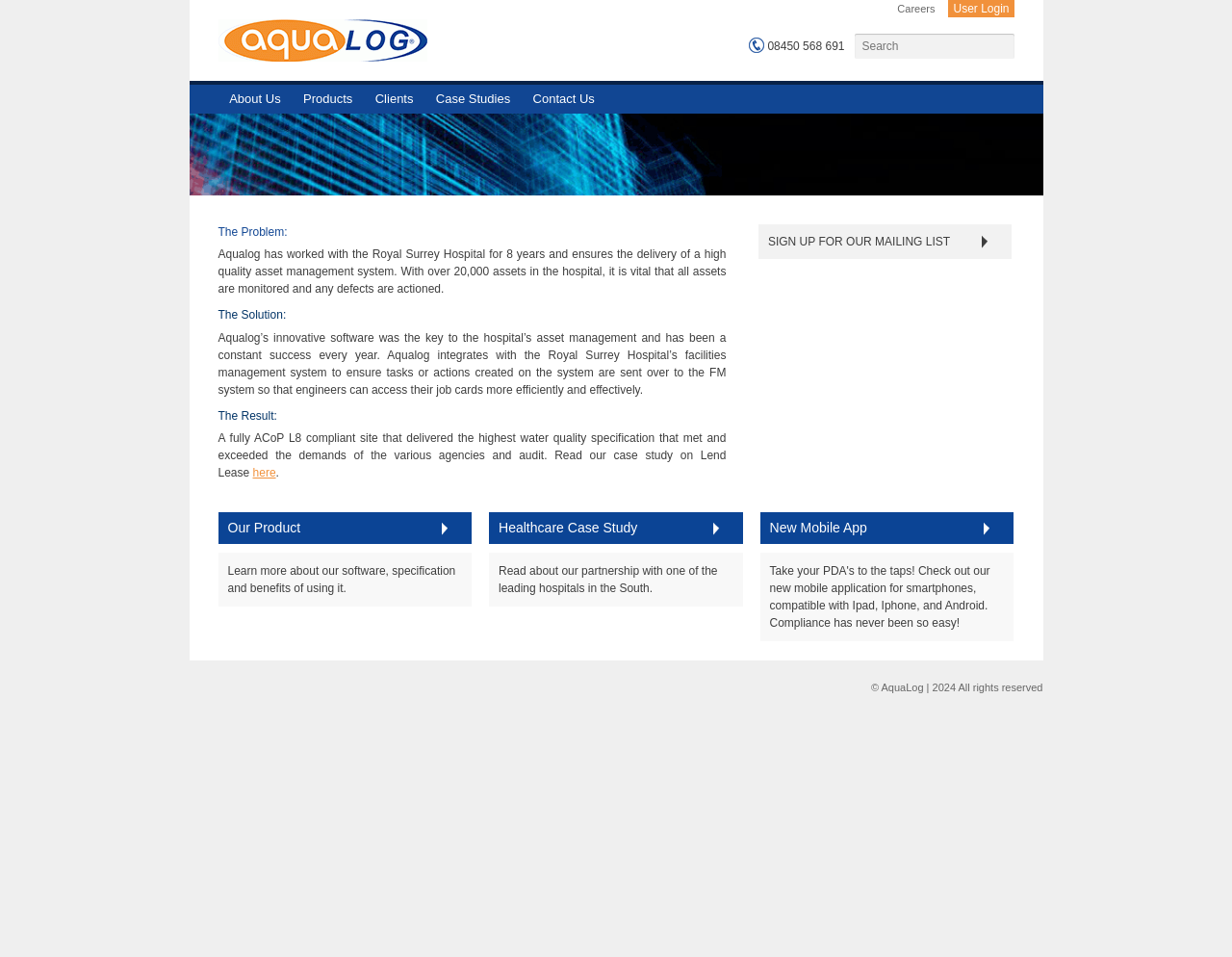Please identify the bounding box coordinates of the region to click in order to complete the task: "search for something". The coordinates must be four float numbers between 0 and 1, specified as [left, top, right, bottom].

[0.693, 0.036, 0.823, 0.062]